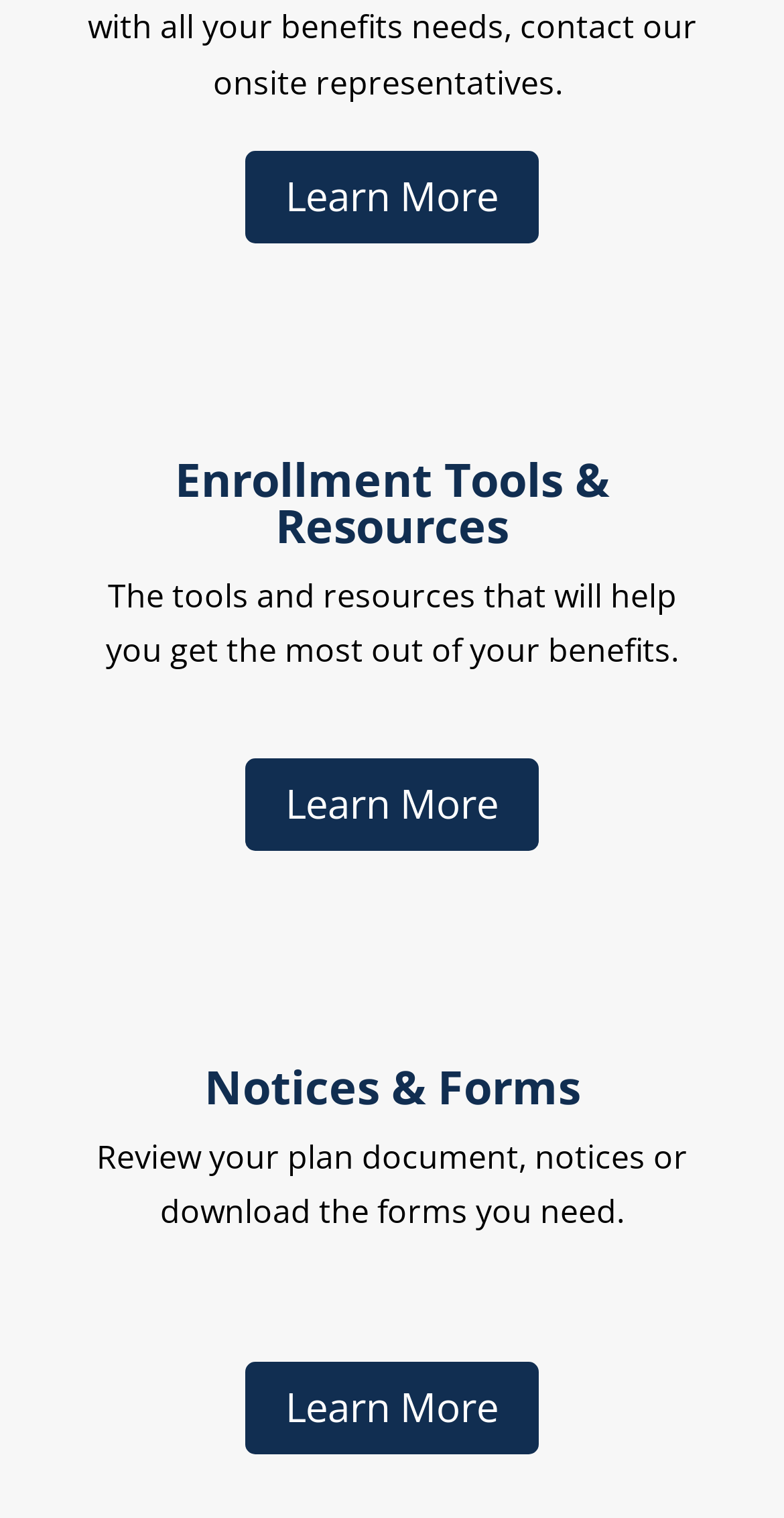What is the purpose of the tools and resources?
Provide a detailed answer to the question, using the image to inform your response.

Based on the static text 'The tools and resources that will help you get the most out of your benefits.', it can be inferred that the tools and resources are provided to help users maximize their benefits.